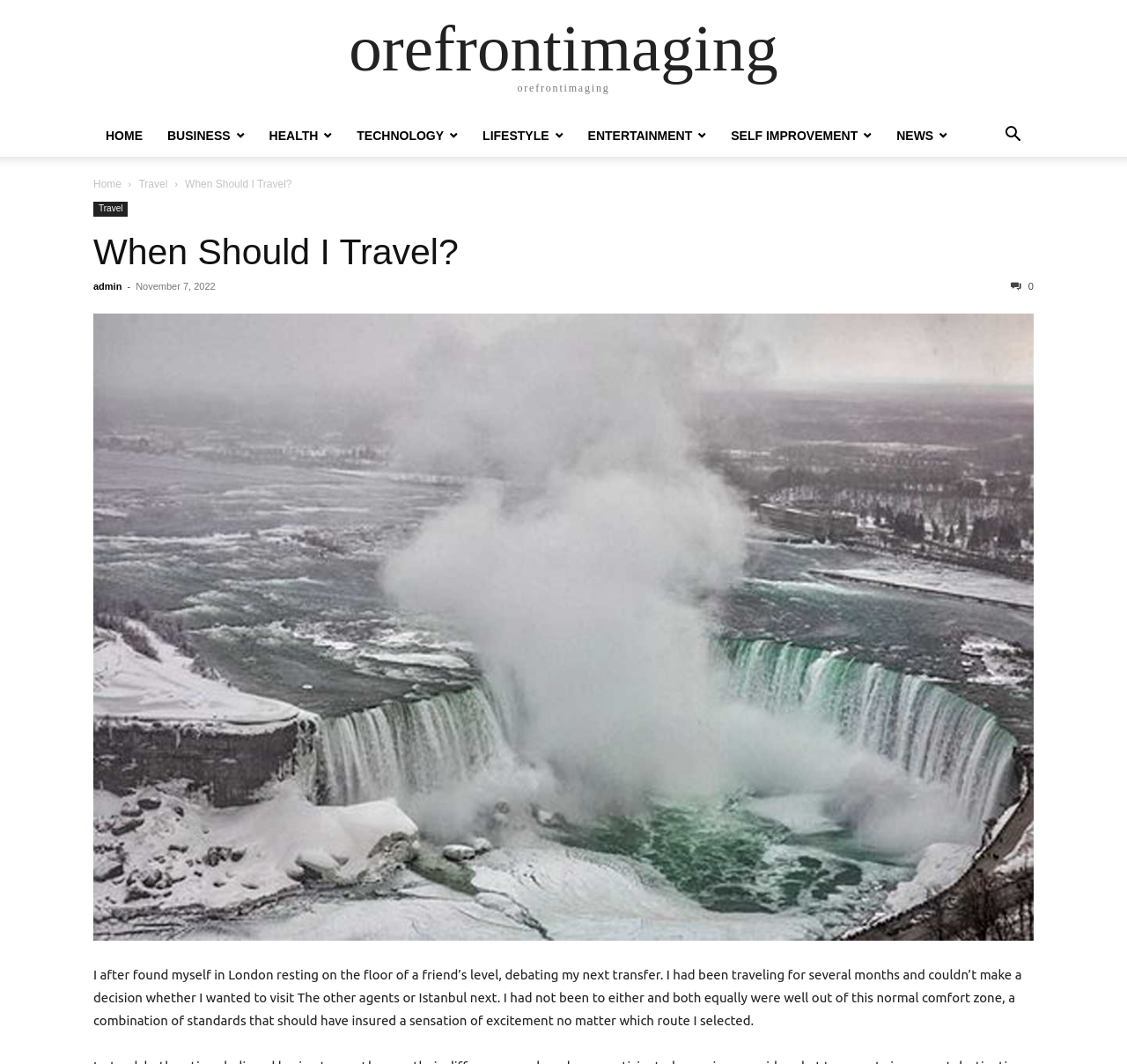Identify the bounding box coordinates of the region that should be clicked to execute the following instruction: "visit admin page".

[0.083, 0.264, 0.108, 0.274]